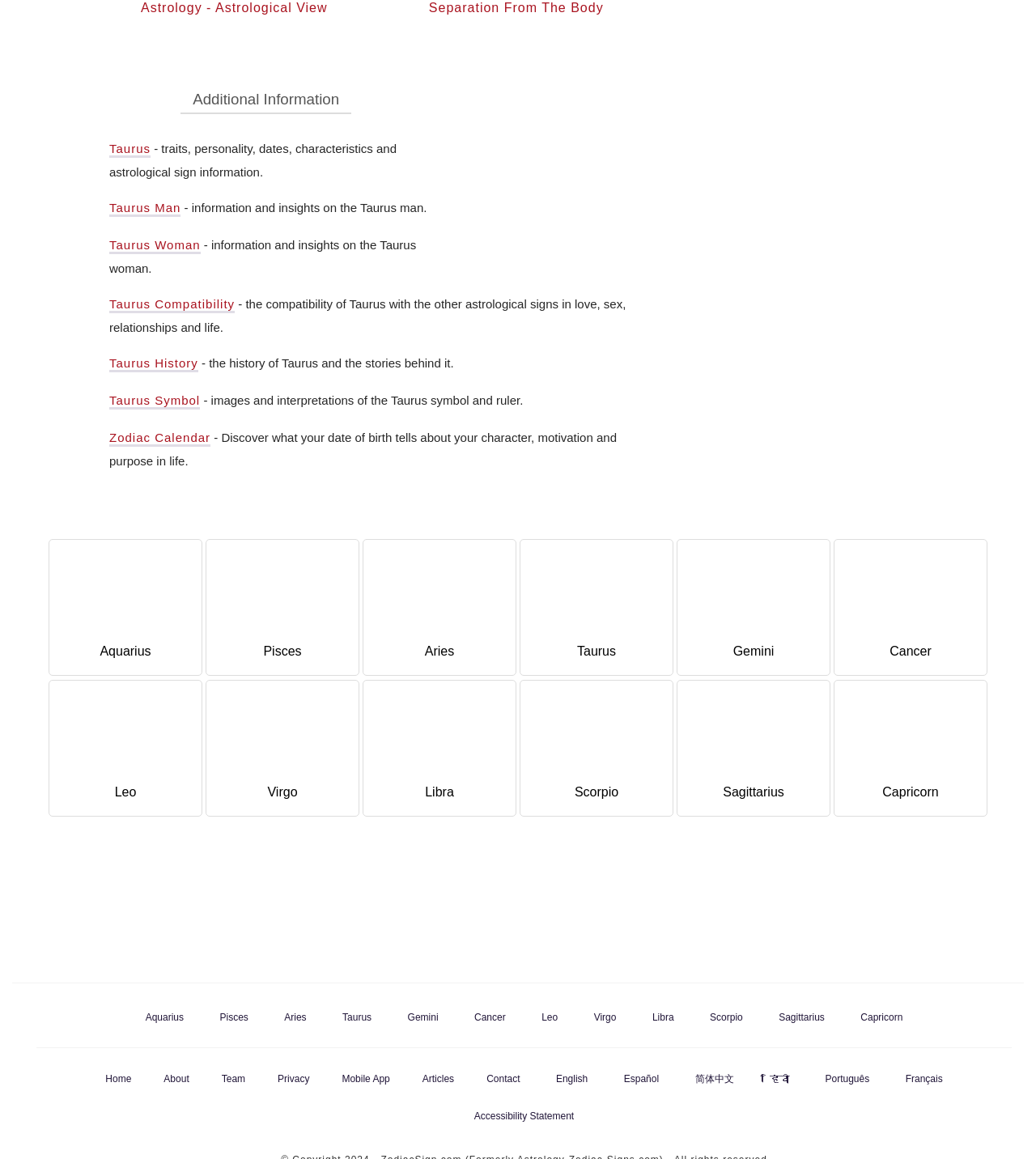Determine the bounding box coordinates of the element's region needed to click to follow the instruction: "Select Gemini Sign". Provide these coordinates as four float numbers between 0 and 1, formatted as [left, top, right, bottom].

[0.652, 0.465, 0.803, 0.586]